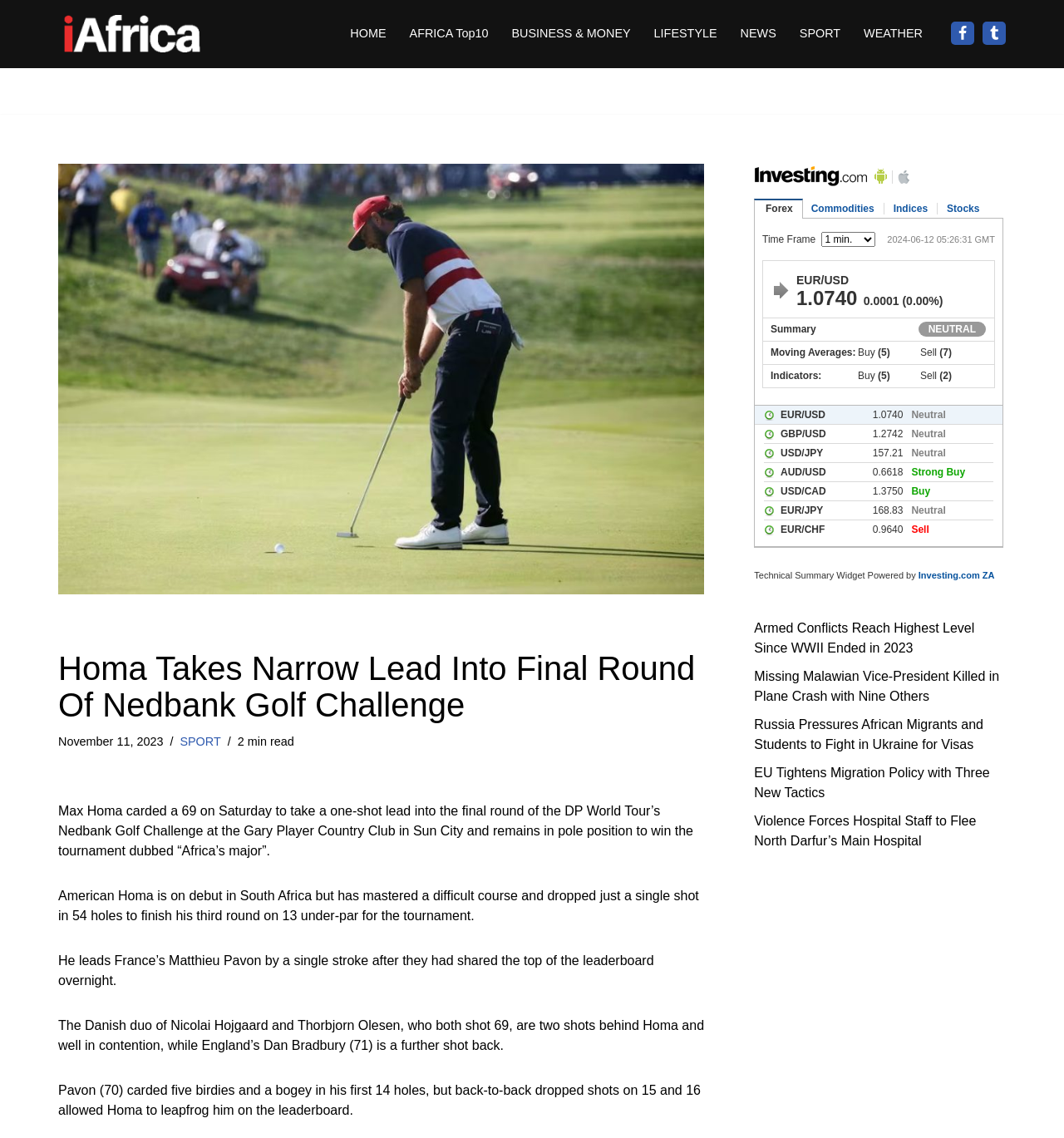Determine the main headline of the webpage and provide its text.

Homa Takes Narrow Lead Into Final Round Of Nedbank Golf Challenge